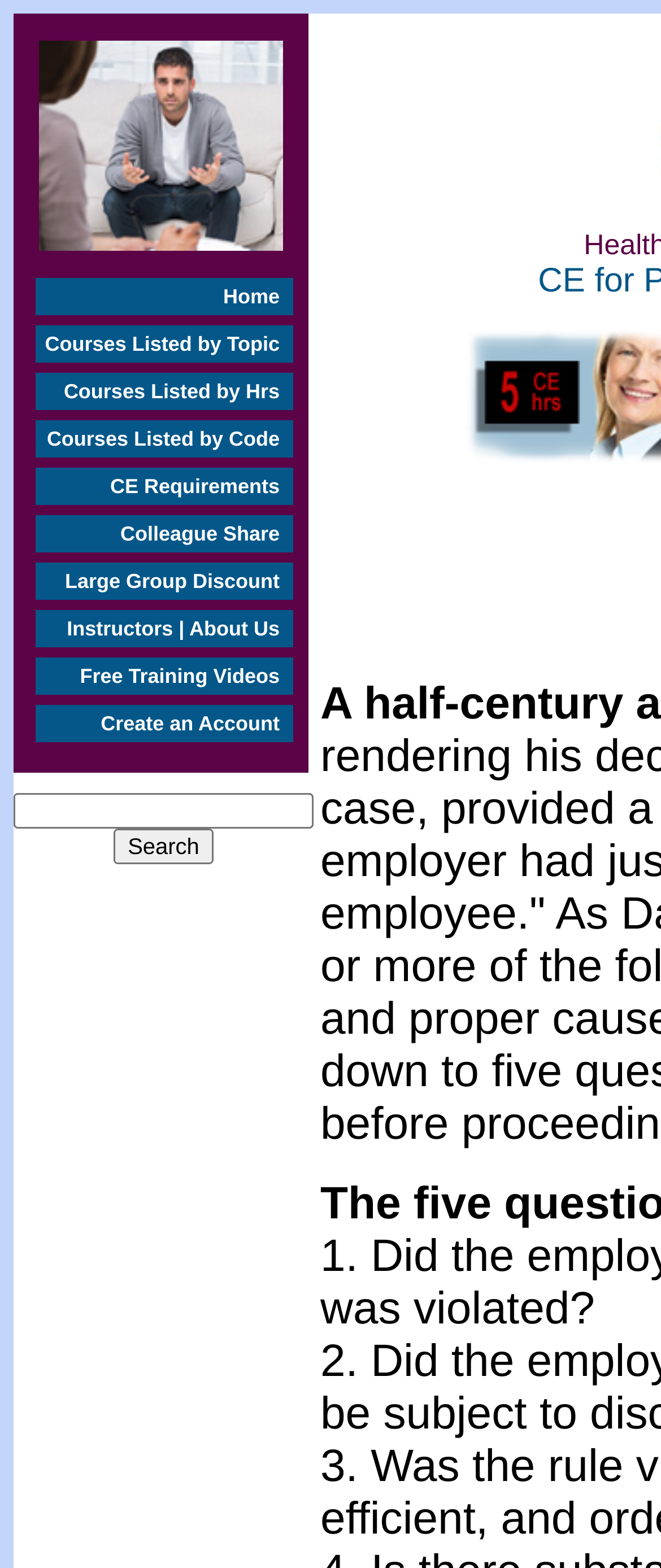Kindly determine the bounding box coordinates for the clickable area to achieve the given instruction: "View CE Requirements".

[0.054, 0.292, 0.444, 0.322]